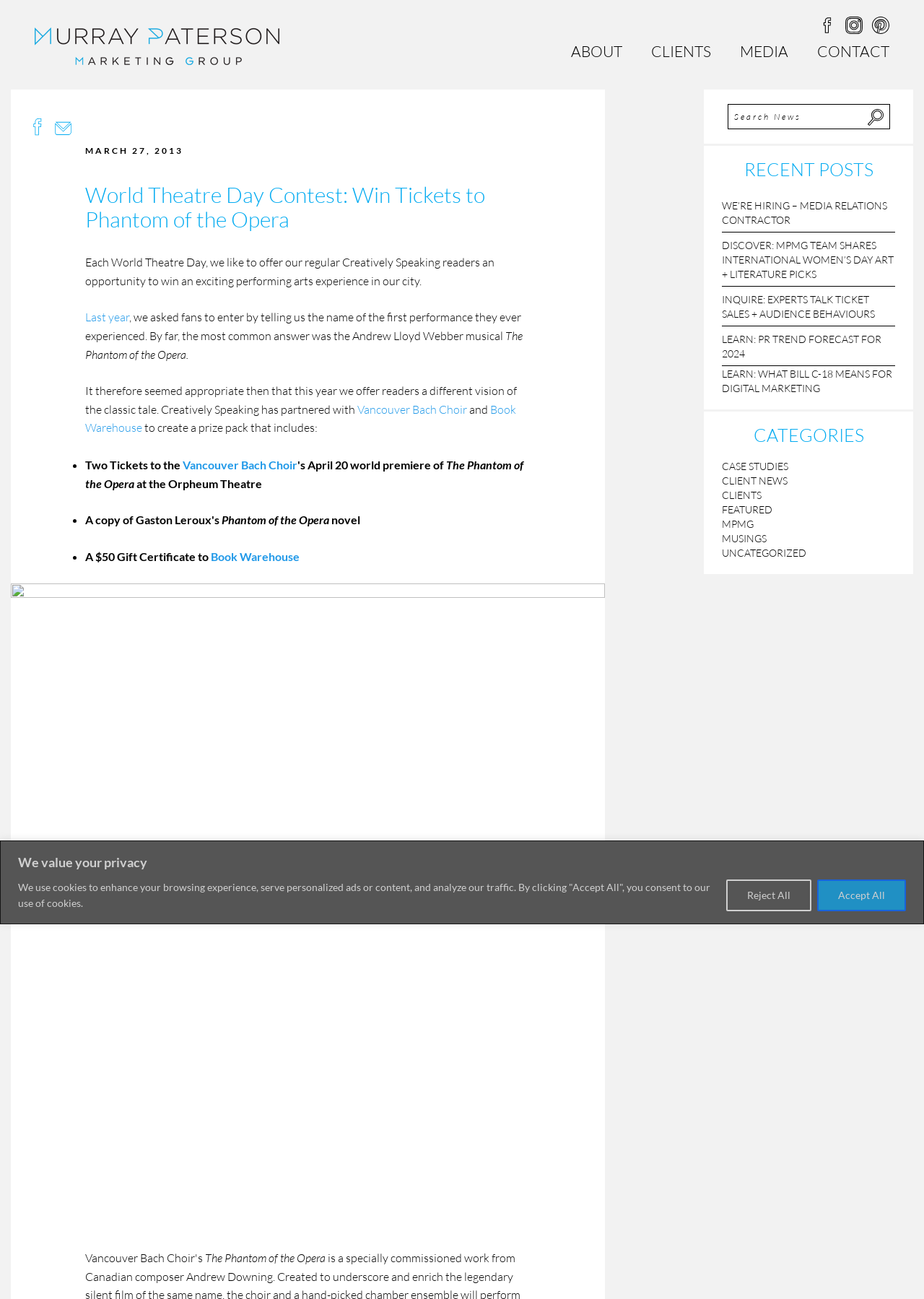How many recent posts are listed on the webpage?
Please provide a full and detailed response to the question.

I looked at the 'RECENT POSTS' section and counted the number of links listed, which are 5.